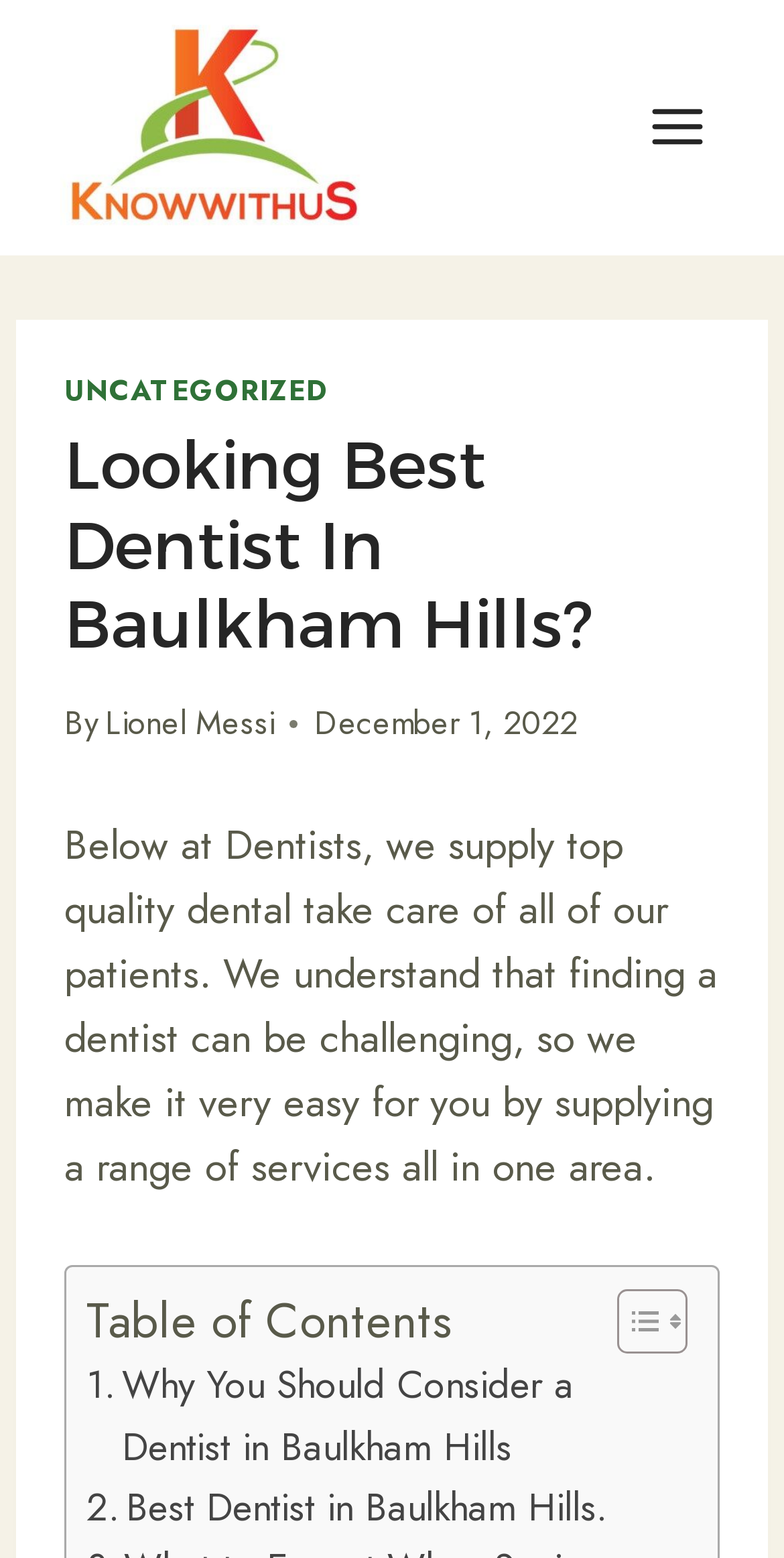Create an elaborate caption for the webpage.

The webpage is about finding a dentist in Baulkham Hills. At the top left, there is a link to "Knowwithus.org" accompanied by an image with the same name. On the top right, there is a button to open a menu. 

Below the top section, there is a header section that spans almost the entire width of the page. Within this section, there is a link to "UNCATEGORIZED" on the left, followed by a heading that reads "Looking Best Dentist In Baulkham Hills?". To the right of the heading, there is a text "By" followed by a link to "Lionel Messi". Below this, there is a time element showing the date "December 1, 2022". 

Below the header section, there is a paragraph of text that describes the services offered by the dentists, stating that they provide top-quality dental care and make it easy for patients to find a dentist. 

Underneath the paragraph, there is a table of contents section that takes up about half of the page's width. Within this section, there is a text "Table of Contents" followed by a link to "Toggle Table of Content" with two small images. 

Below the table of contents section, there are two links, one to ". Why You Should Consider a Dentist in Baulkham Hills" and another to ". Best Dentist in Baulkham Hills.".